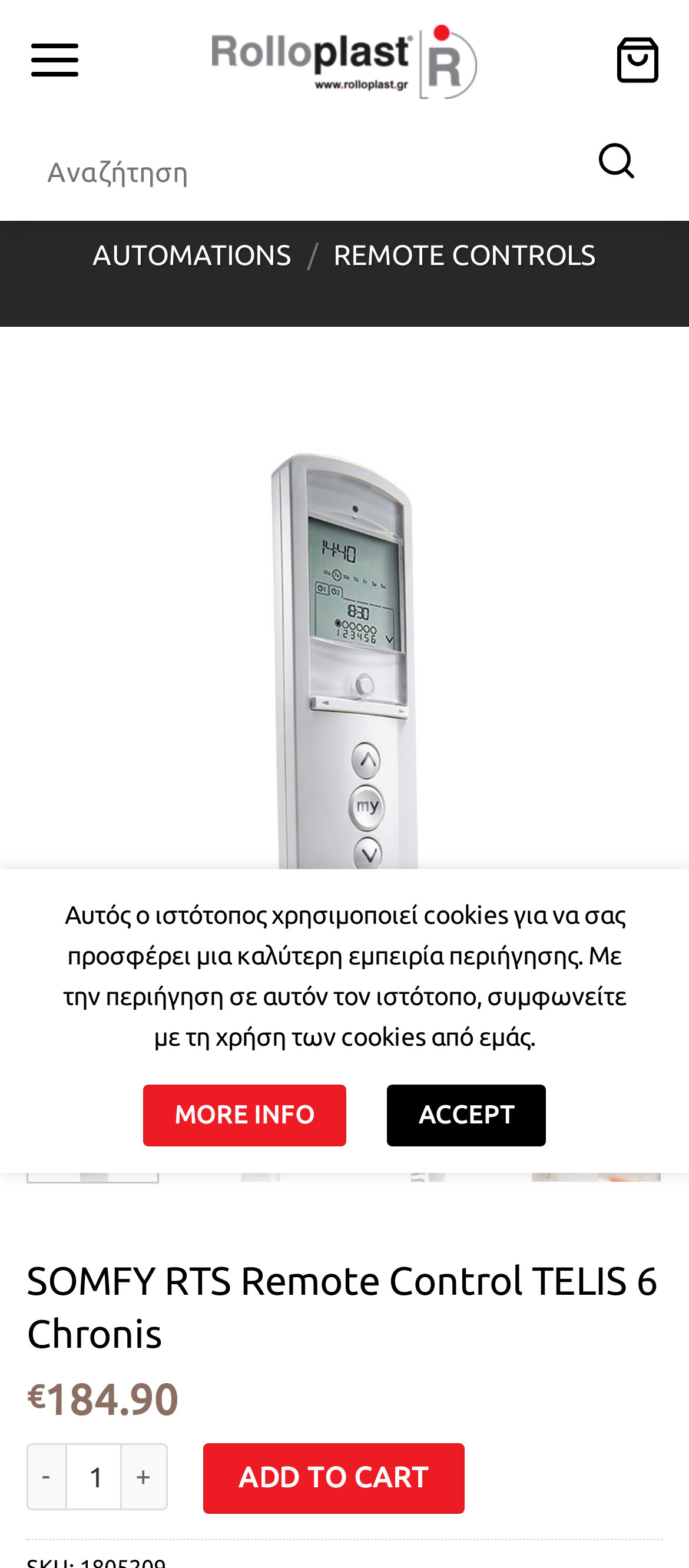Determine the webpage's heading and output its text content.

SOMFY RTS Remote Control TELIS 6 Chronis